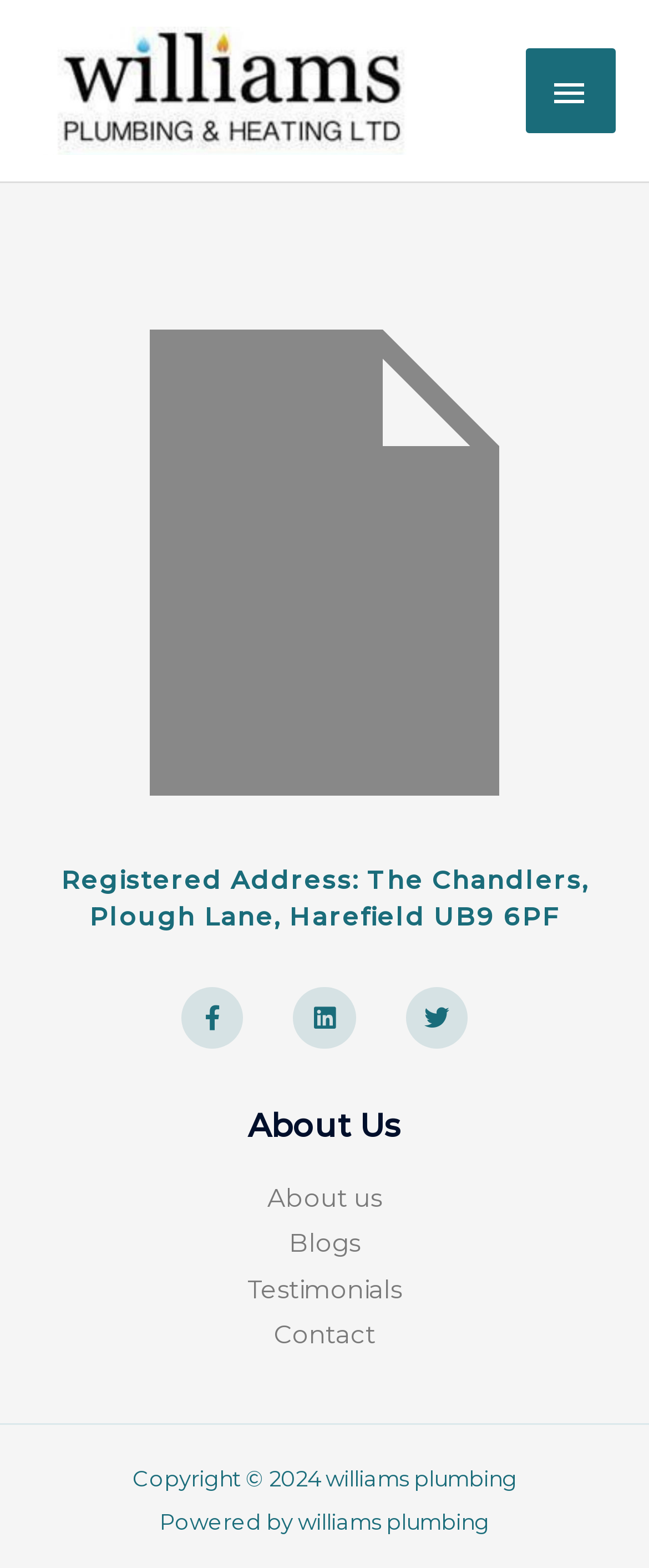How many social media links are there?
Respond with a short answer, either a single word or a phrase, based on the image.

3